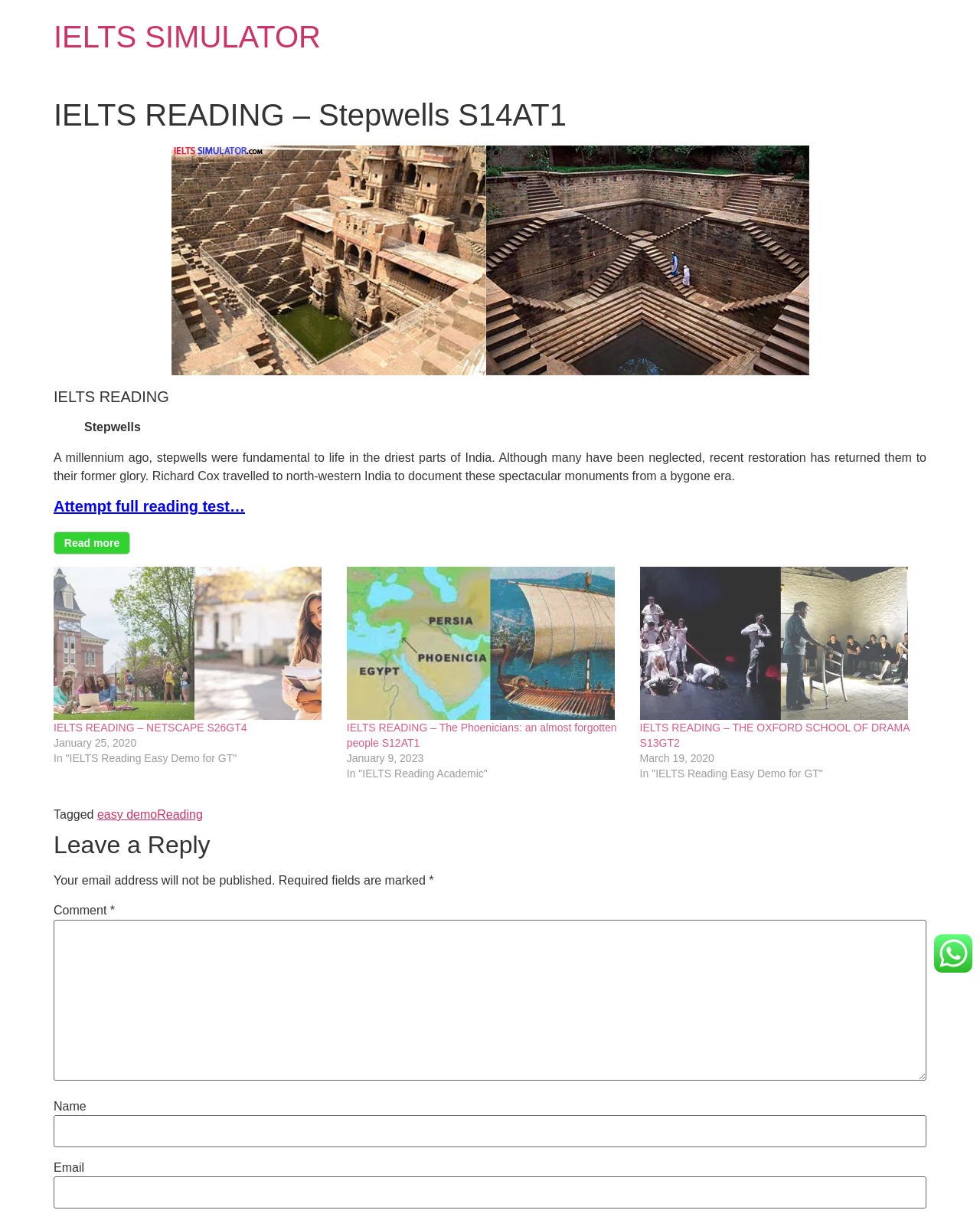Identify the coordinates of the bounding box for the element that must be clicked to accomplish the instruction: "Attempt full reading test".

[0.055, 0.408, 0.25, 0.422]